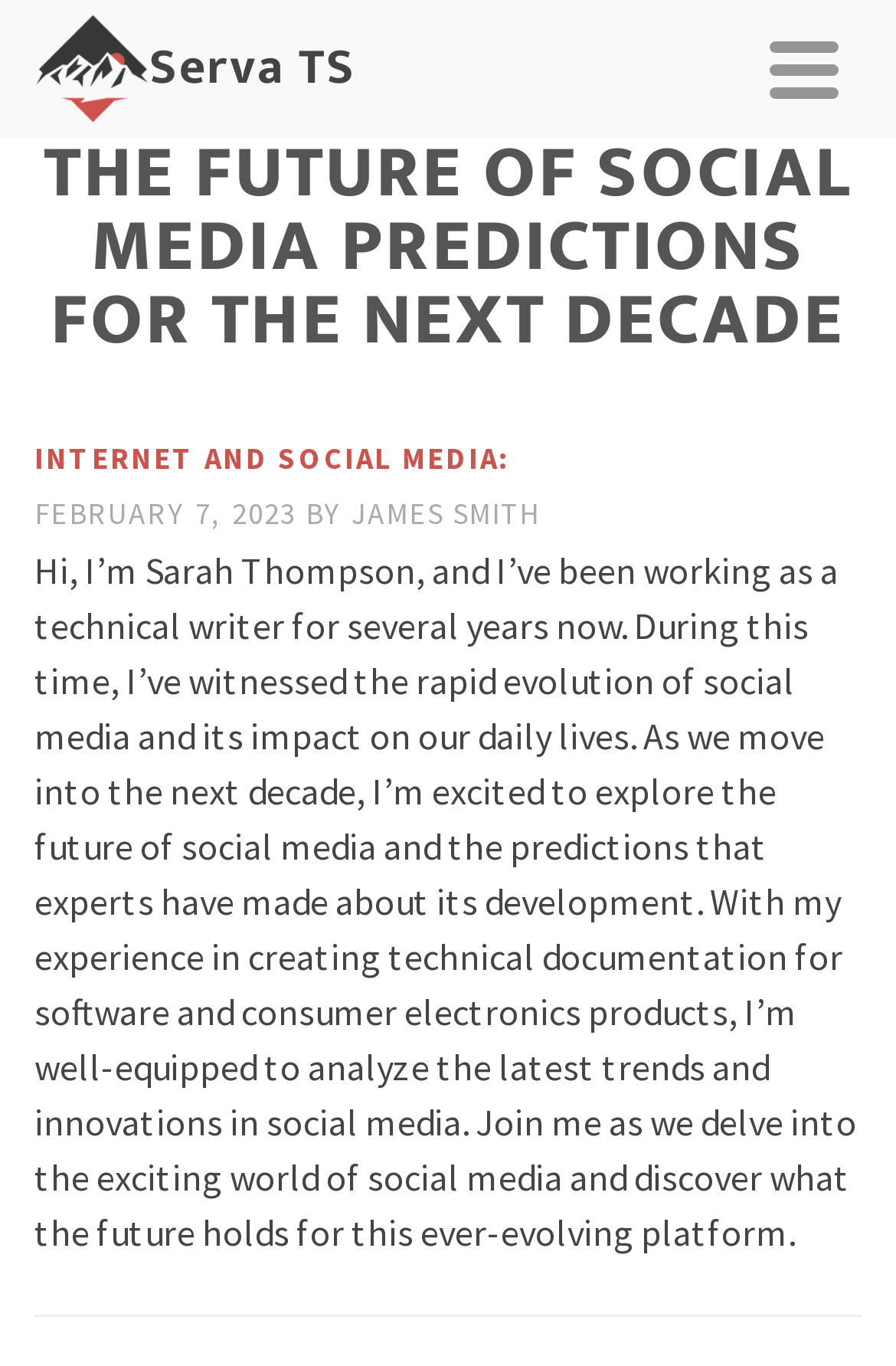Explain the contents of the webpage comprehensively.

The webpage is about the future of social media, with a focus on predictions for the next decade. At the top left, there is a link to "Serva TS" accompanied by a small image of the same name. To the right of this, there is a navigation button. Below these elements, there is a layout table that spans the width of the page. 

Within this table, there is a prominent heading that reads "THE FUTURE OF SOCIAL MEDIA PREDICTIONS FOR THE NEXT DECADE". Below this heading, there is a link to "INTERNET AND SOCIAL MEDIA:". 

Further down, there is a section with a header that contains the date "FEBRUARY 7, 2023", followed by the author's name "JAMES SMITH" in the form of a link. 

The main content of the page is a lengthy paragraph written by Sarah Thompson, a technical writer with experience in creating documentation for software and consumer electronics products. In this paragraph, Sarah introduces herself and expresses her excitement to explore the future of social media and its predictions. The paragraph is quite long and takes up most of the page's content.